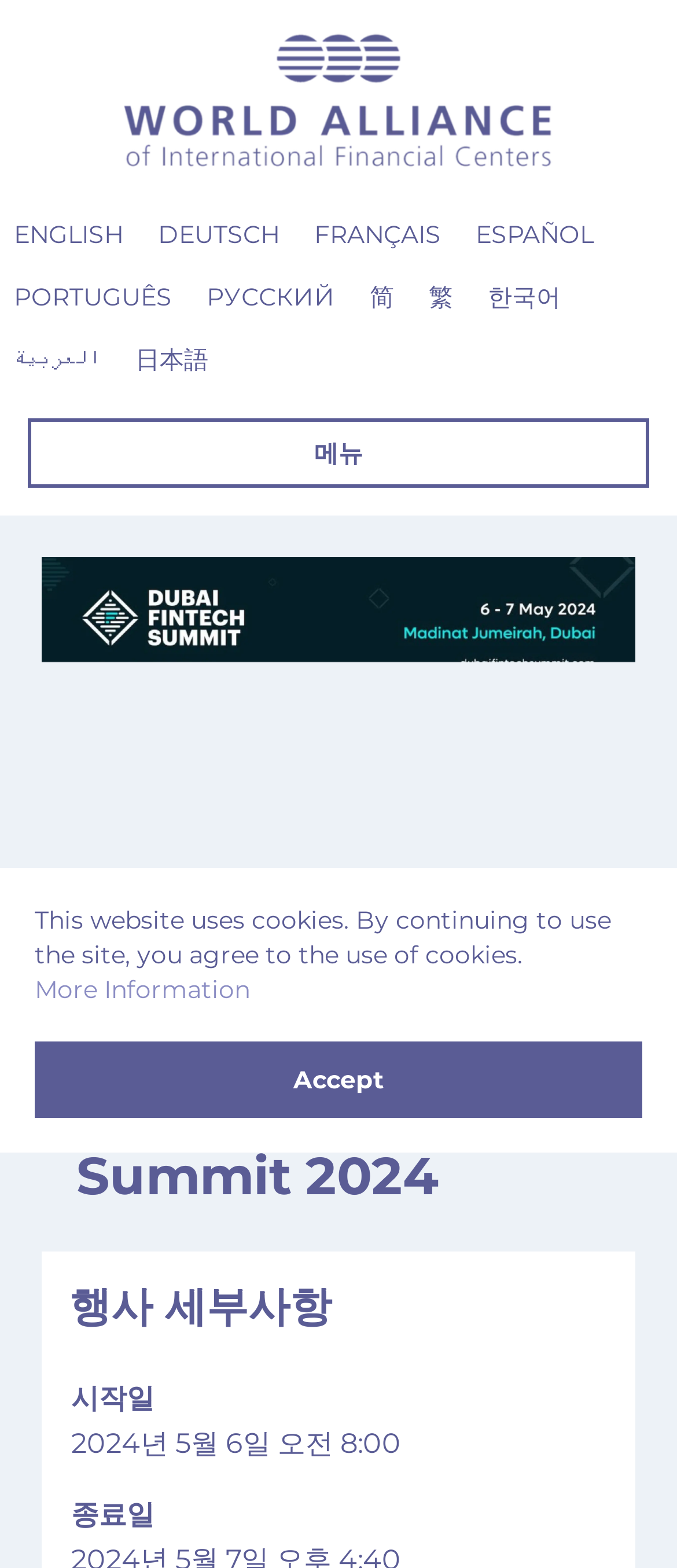Detail the webpage's structure and highlights in your description.

The webpage is about the Dubai FinTech Summit 2024, organized by the World Alliance of International Financial Centers. At the top left corner, there is a WAIFC logo, which is an image. Below the logo, there are multiple language options, including English, Deutsch, Français, Español, Português, Русский, 简, 繁, 한국어, العربية, and 日本語, arranged horizontally across the top of the page.

On the left side of the page, there is a menu section with a "뒤로가기" (back) link and an image. Below the menu, there is a section displaying the event details, including the date, May 6th, 2024, and the location, Madinat Jumeirah, Dubai, United Arab Emirates.

The main content of the page is divided into two sections. The first section has a heading "Dubai FinTech Summit 2024" and the second section has a heading "행사 세부사항" (Event Details). The event details section is presented in a table format, with columns for "시작일" (Start Date), "종료일" (End Date), and corresponding dates and times.

At the bottom of the page, there is a notice about the website using cookies, with a link to "More Information" and an "Accept" button to agree to the use of cookies.